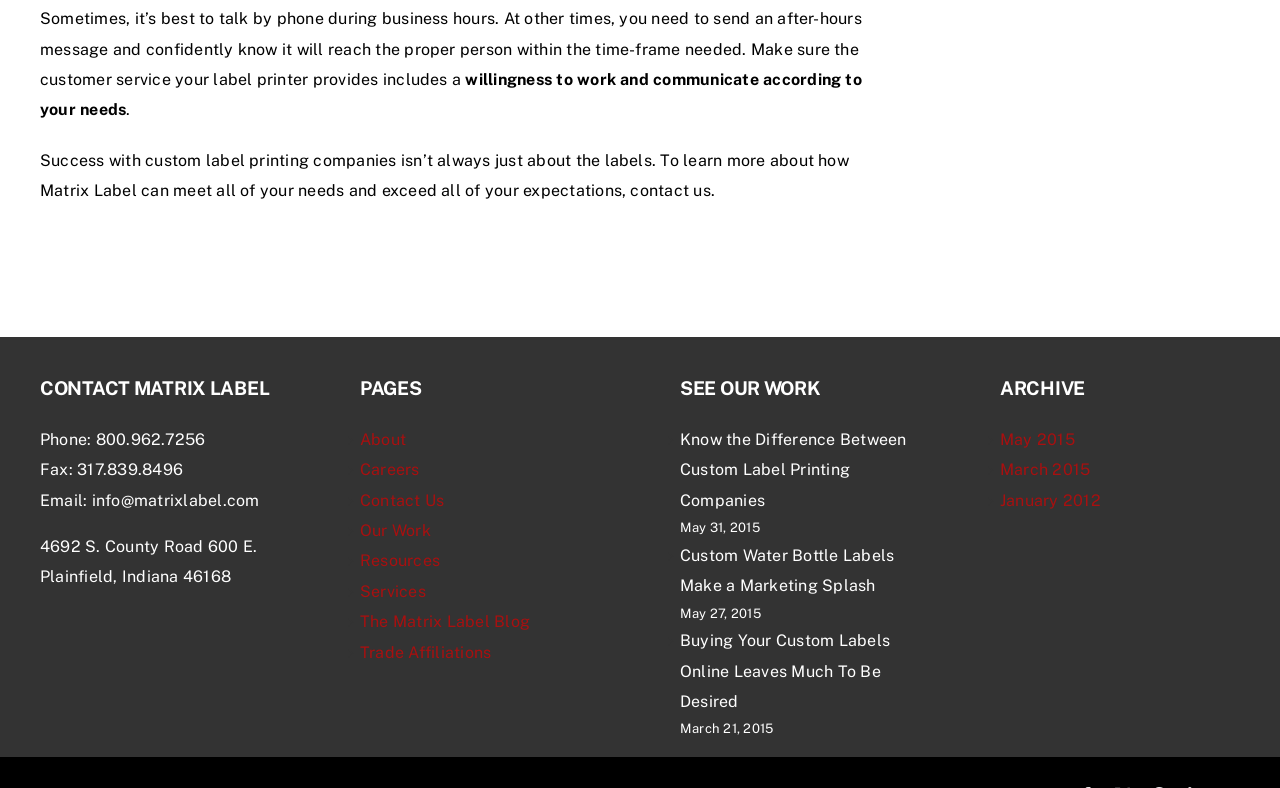What is the topic of the blog post dated May 31, 2015?
Look at the image and construct a detailed response to the question.

The topic of the blog post dated May 31, 2015 can be found in the 'SEE OUR WORK' section of the webpage. The link to the blog post is listed below the 'SEE OUR WORK' heading, and the date 'May 31, 2015' is listed next to the link. The topic of the blog post is 'Know the Difference Between Custom Label Printing Companies'.